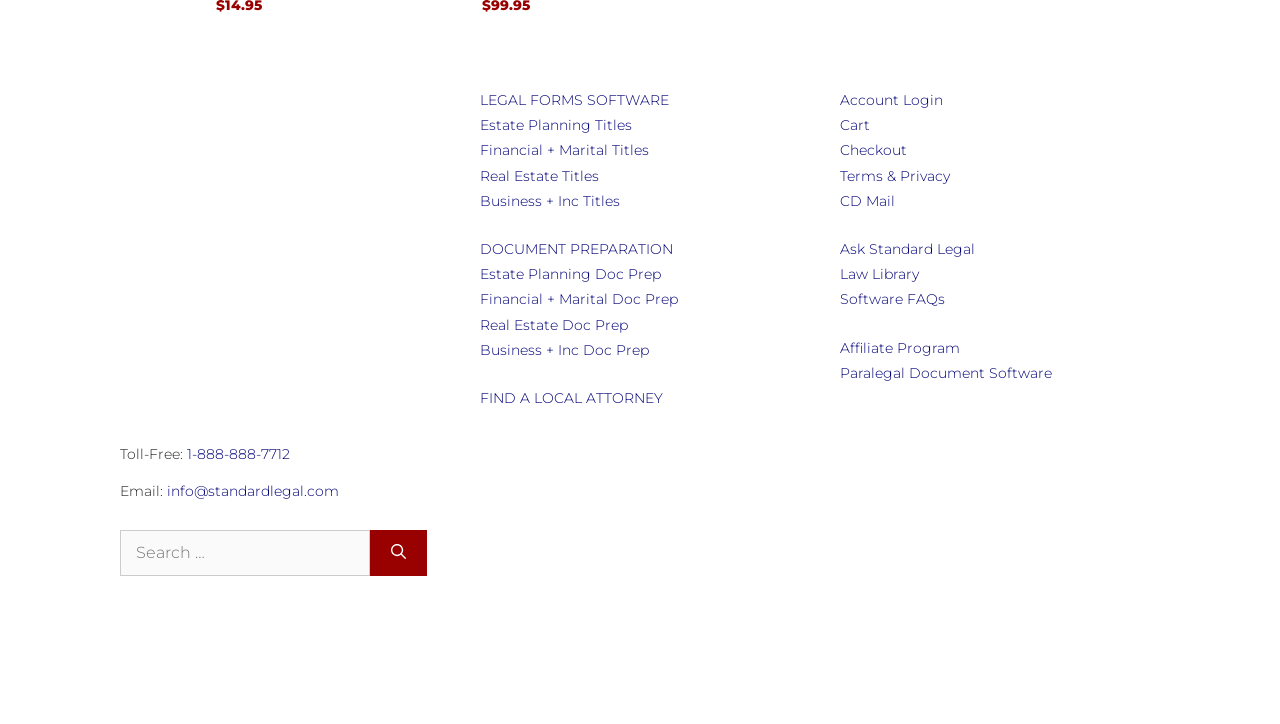Calculate the bounding box coordinates of the UI element given the description: "Ask Standard Legal".

[0.656, 0.331, 0.762, 0.356]